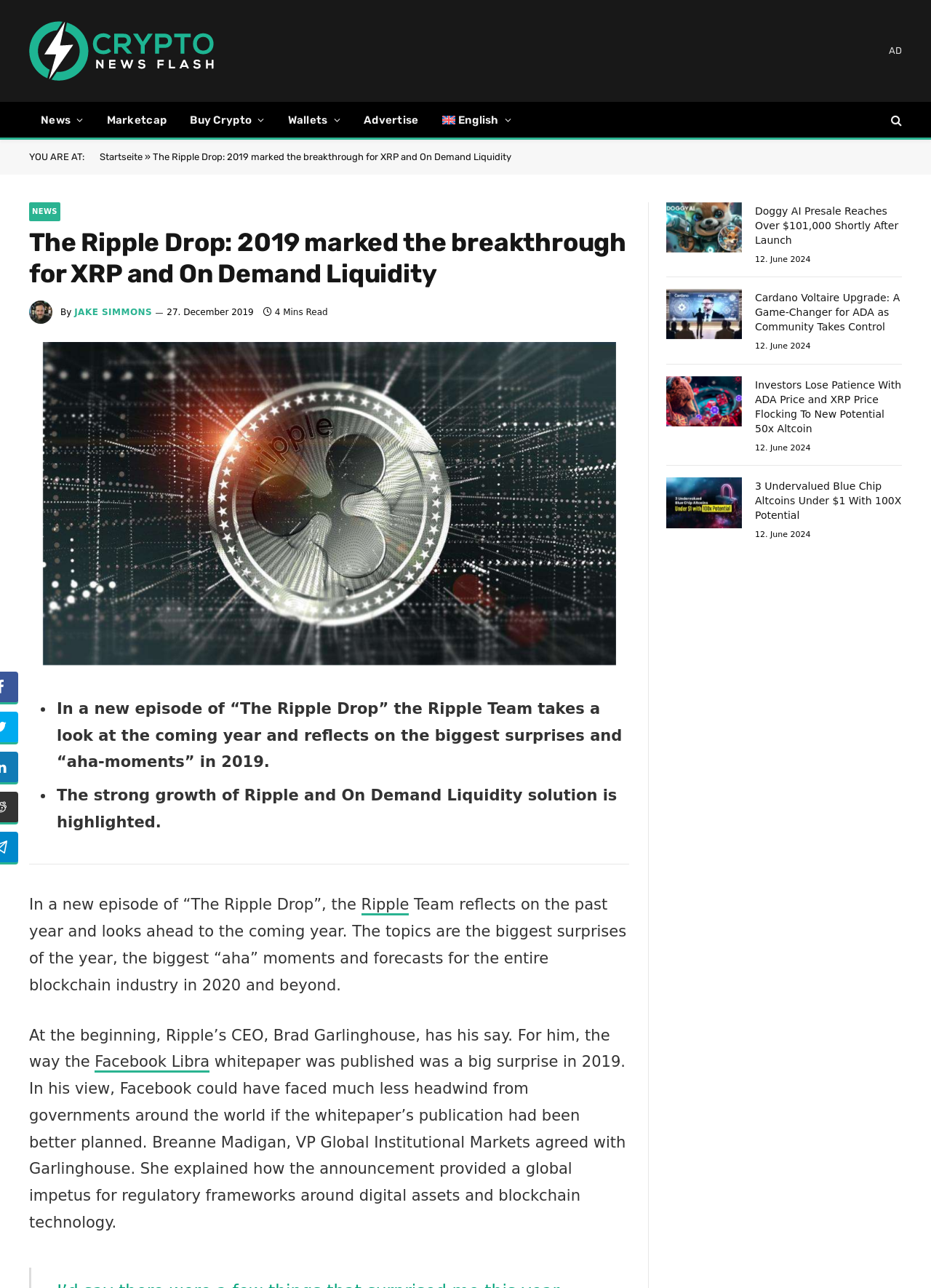What is the topic of the podcast episode?
Please provide a comprehensive answer to the question based on the webpage screenshot.

The topic of the podcast episode can be inferred from the text 'In a new episode of “The Ripple Drop” the Ripple Team takes a look at the coming year and reflects on the biggest surprises and “aha-moments” in 2019.'